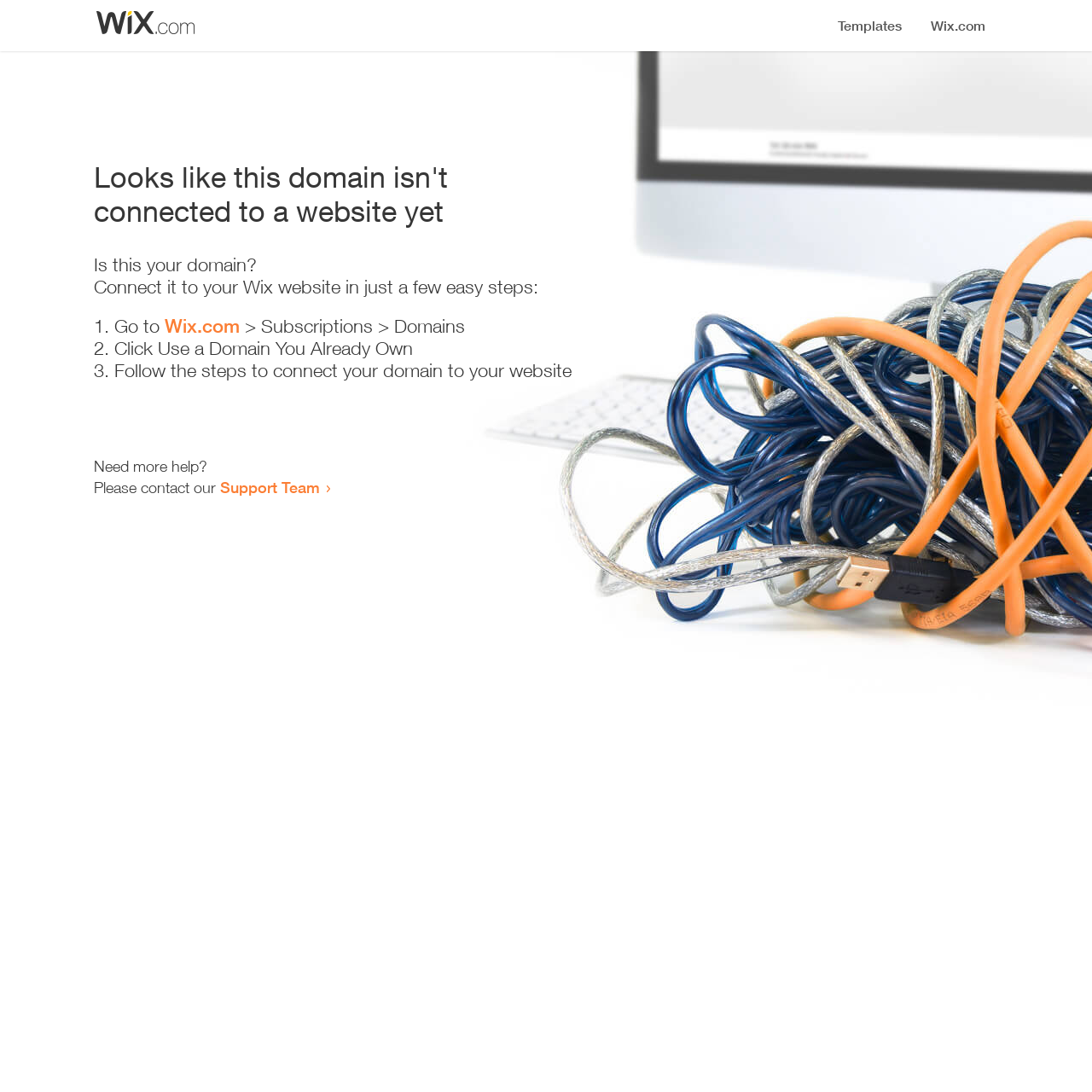Identify the main title of the webpage and generate its text content.

Looks like this domain isn't
connected to a website yet